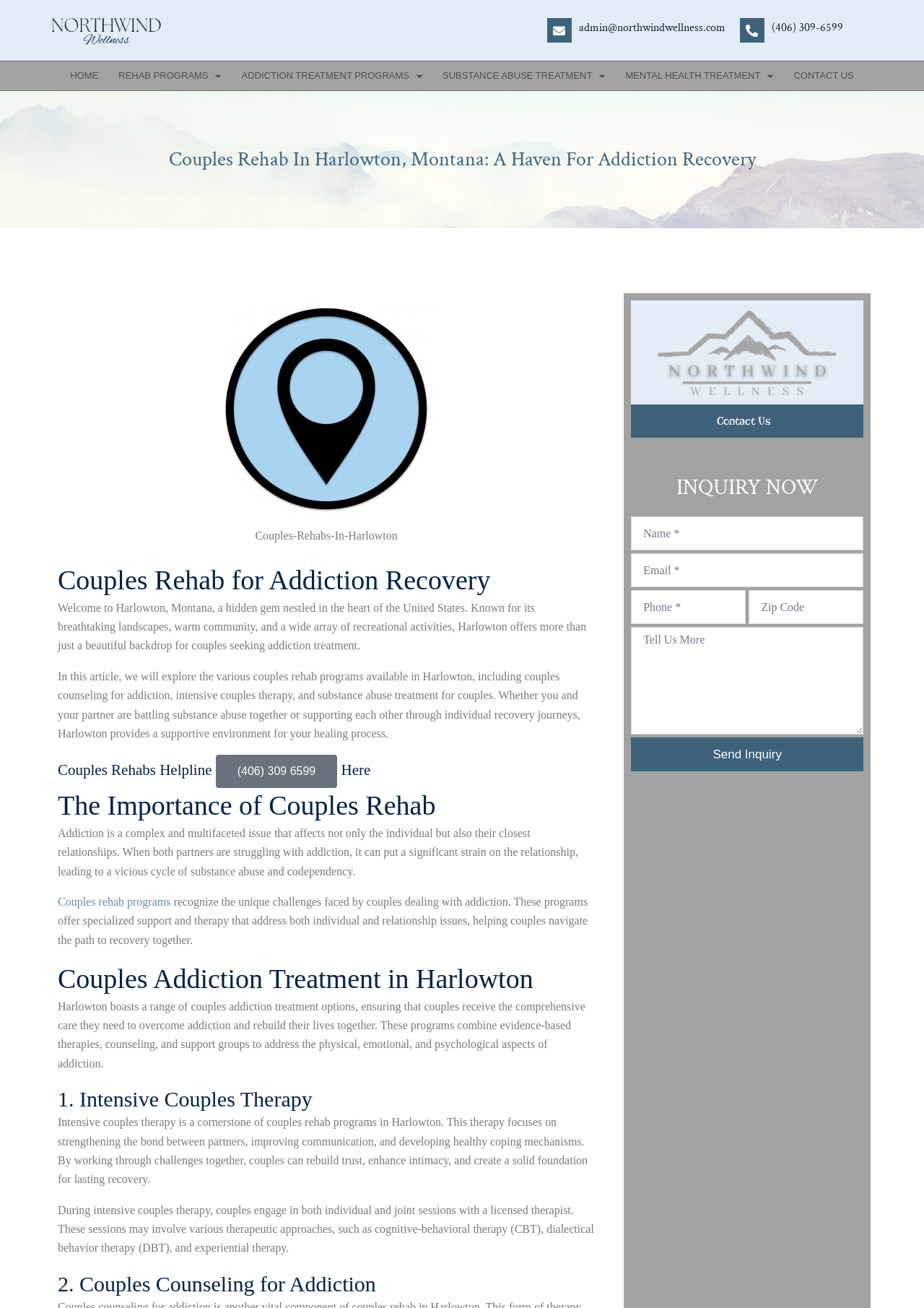Pinpoint the bounding box coordinates of the area that should be clicked to complete the following instruction: "Click the 'HOME' link". The coordinates must be given as four float numbers between 0 and 1, i.e., [left, top, right, bottom].

[0.065, 0.047, 0.117, 0.069]